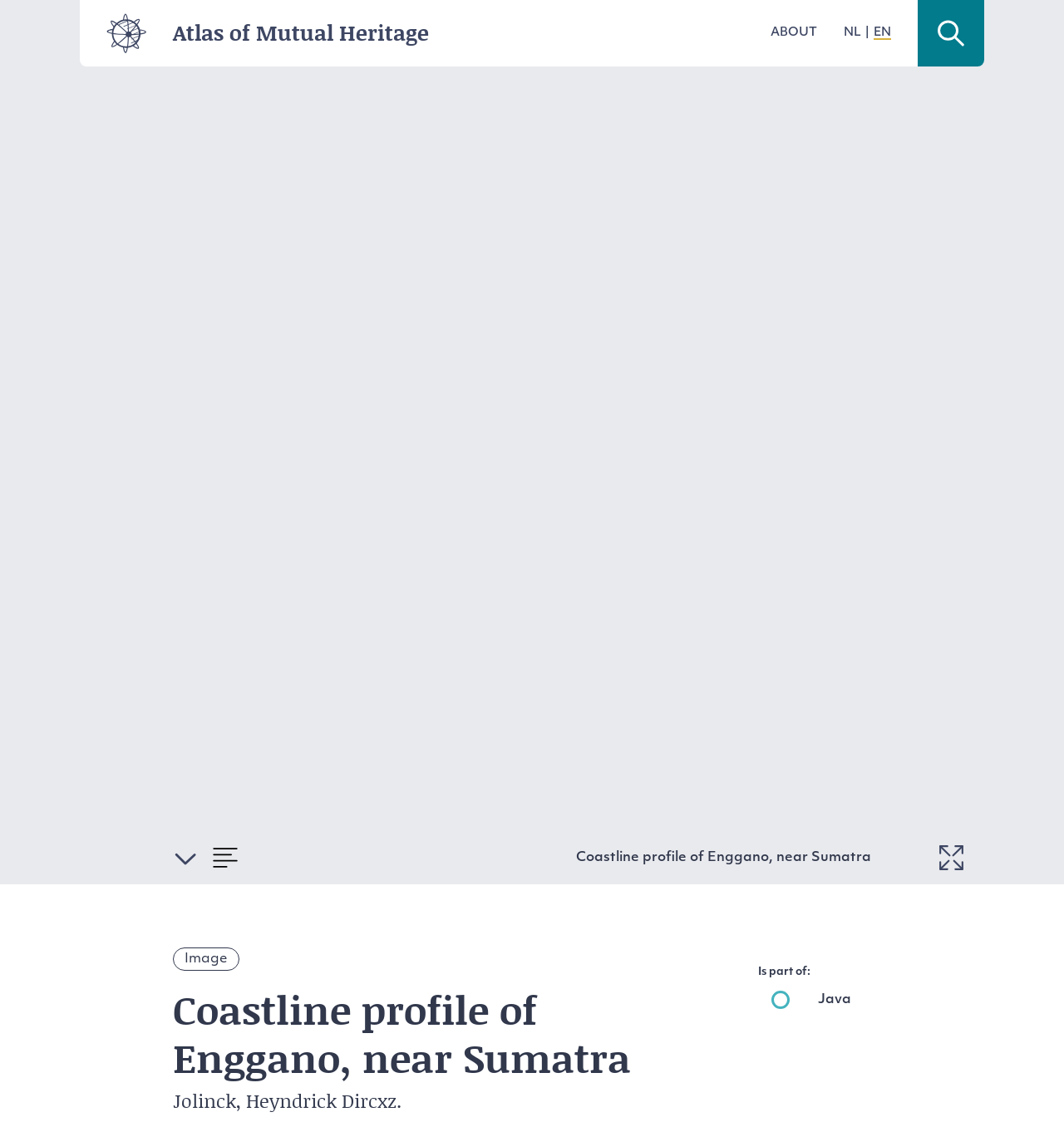Write an elaborate caption that captures the essence of the webpage.

The webpage appears to be a profile page for a coastline map, specifically the "Coastline profile of Enggano, near Sumatra". At the top left, there is a link to the homepage, followed by a heading that reads "Atlas of Mutual Heritage". To the right of this heading, there are three links: "ABOUT", "NL", and "EN", which likely represent language options.

Below these links, there is a prominent image with an ID "918727DB-BDC7-4323-B3A9-84D8FBCC7303", which takes up a significant portion of the top section of the page. Above this image, there is a link with the same ID.

In the middle section of the page, there are two links labeled "description" positioned side by side. Below these links, there is a static text element that displays the title "Coastline profile of Enggano, near Sumatra". To the right of this text, there is a button with no label.

Further down the page, there is a static text element that reads "Image", followed by a heading that repeats the title "Coastline profile of Enggano, near Sumatra". Below this heading, there is another heading that reads "Jolinck, Heyndrick Dircxz.", which may be the author or creator of the map.

At the bottom right of the page, there is a heading that reads "Is part of:", followed by a link to "Java", which may be a category or collection that the map belongs to.